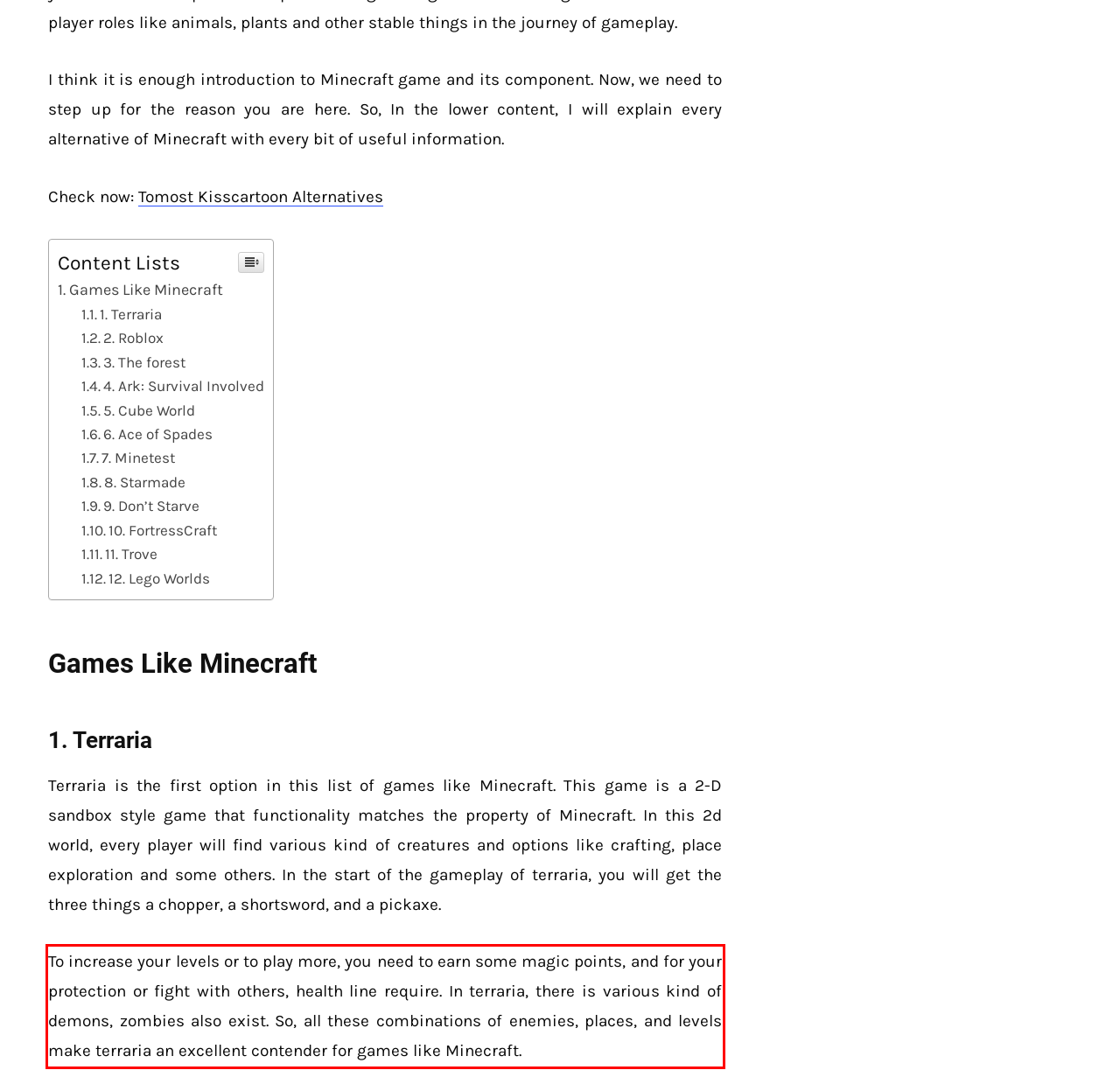Please perform OCR on the UI element surrounded by the red bounding box in the given webpage screenshot and extract its text content.

To increase your levels or to play more, you need to earn some magic points, and for your protection or fight with others, health line require. In terraria, there is various kind of demons, zombies also exist. So, all these combinations of enemies, places, and levels make terraria an excellent contender for games like Minecraft.